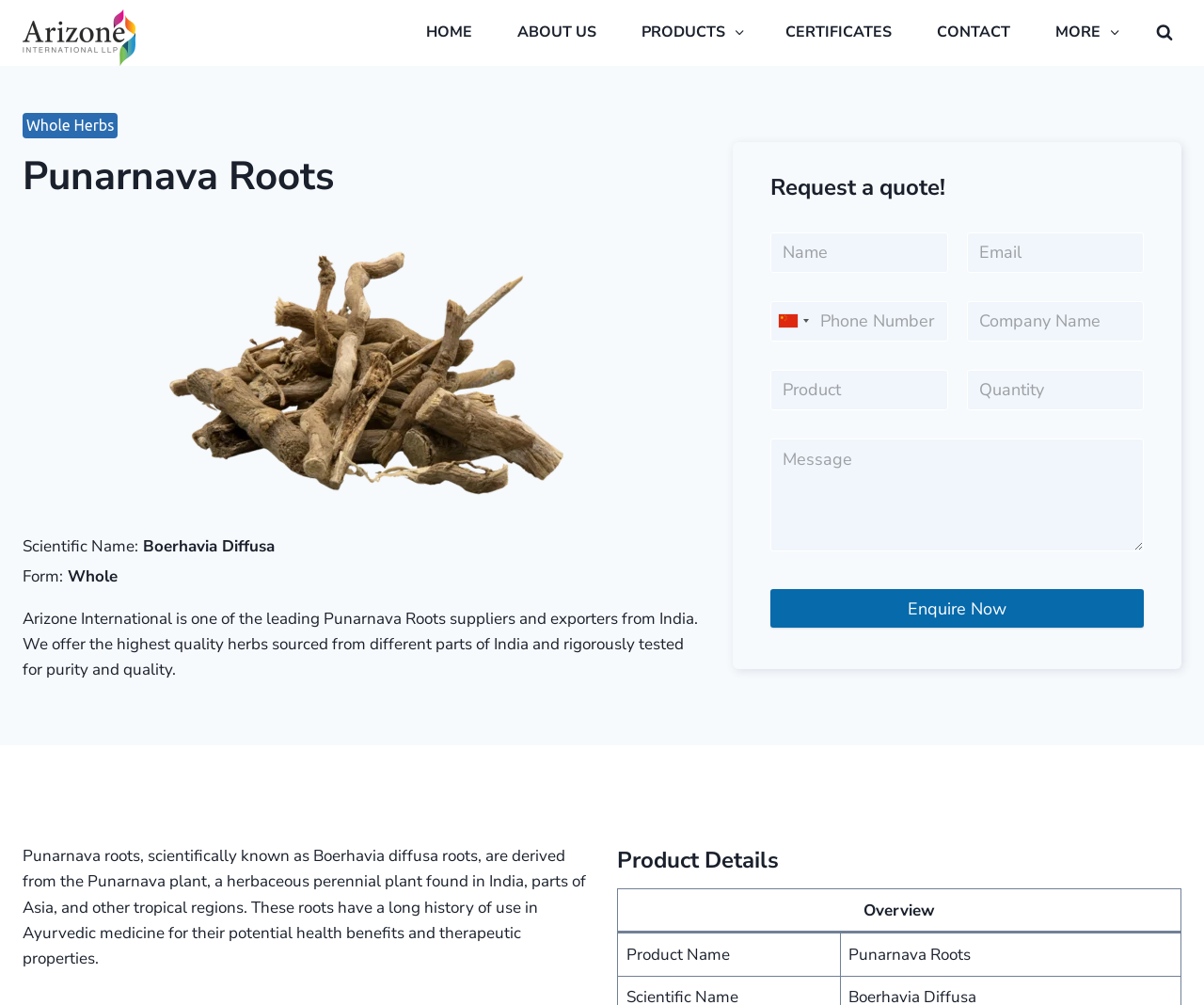Please identify the bounding box coordinates of the area that needs to be clicked to follow this instruction: "View the company logo".

[0.019, 0.009, 0.112, 0.066]